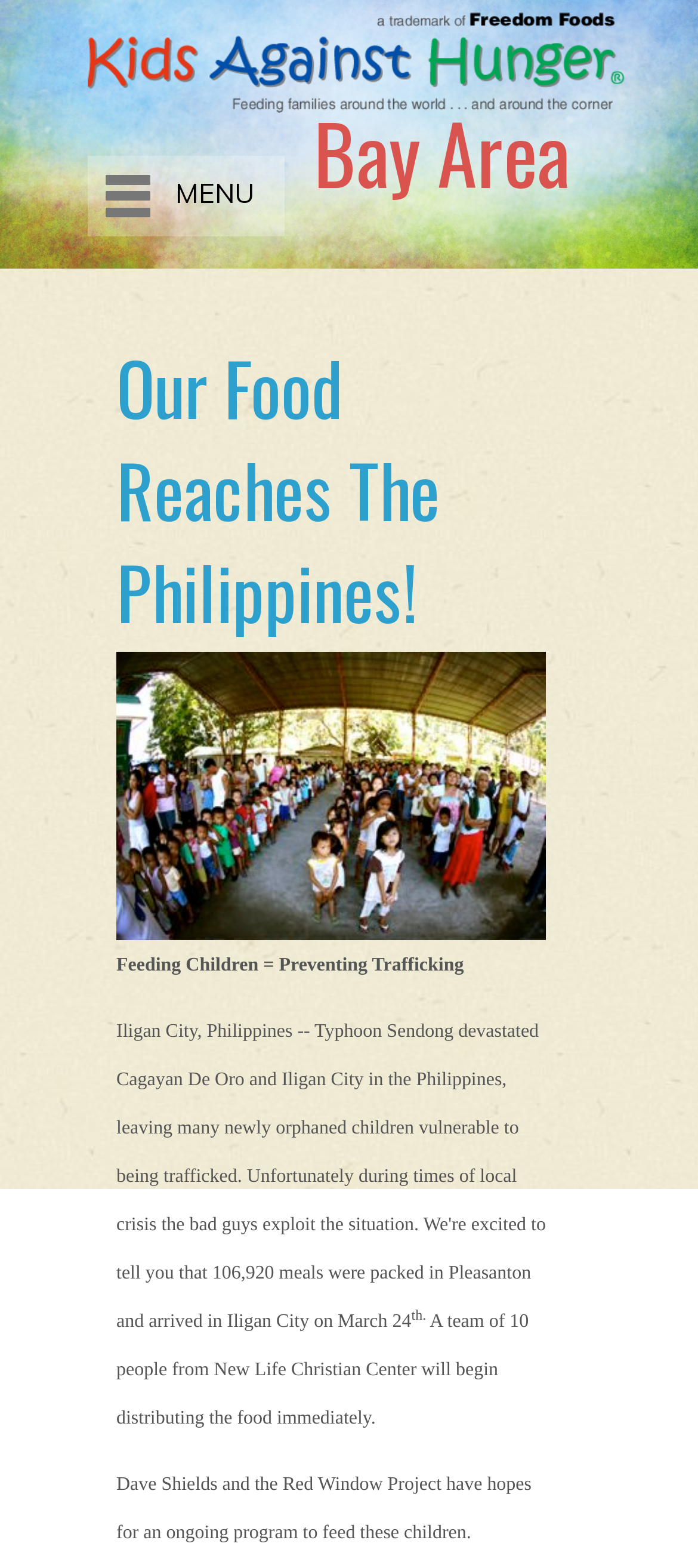What is the organization mentioned in the webpage?
Answer the question based on the image using a single word or a brief phrase.

New Life Christian Center